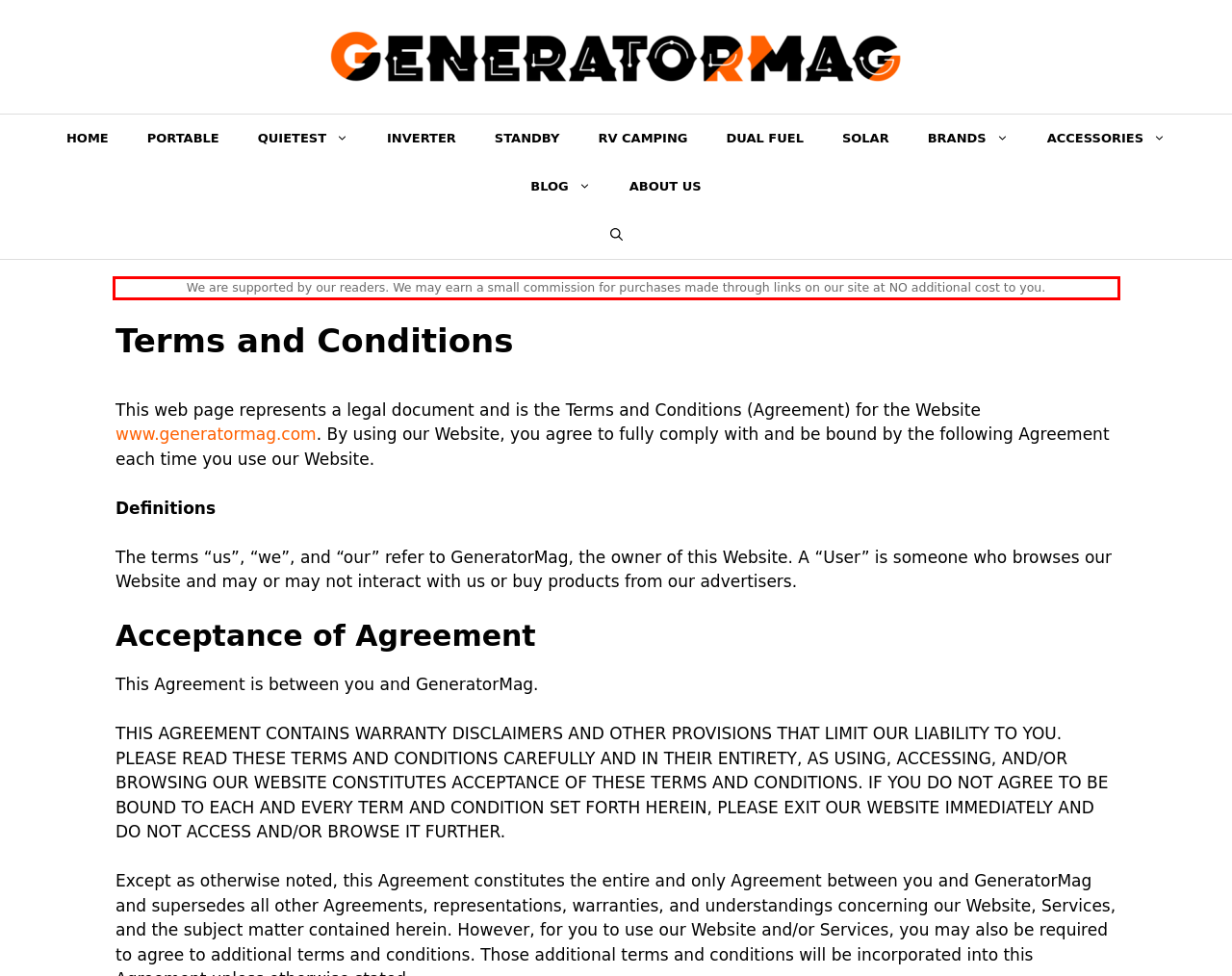In the screenshot of the webpage, find the red bounding box and perform OCR to obtain the text content restricted within this red bounding box.

We are supported by our readers. We may earn a small commission for purchases made through links on our site at NO additional cost to you.